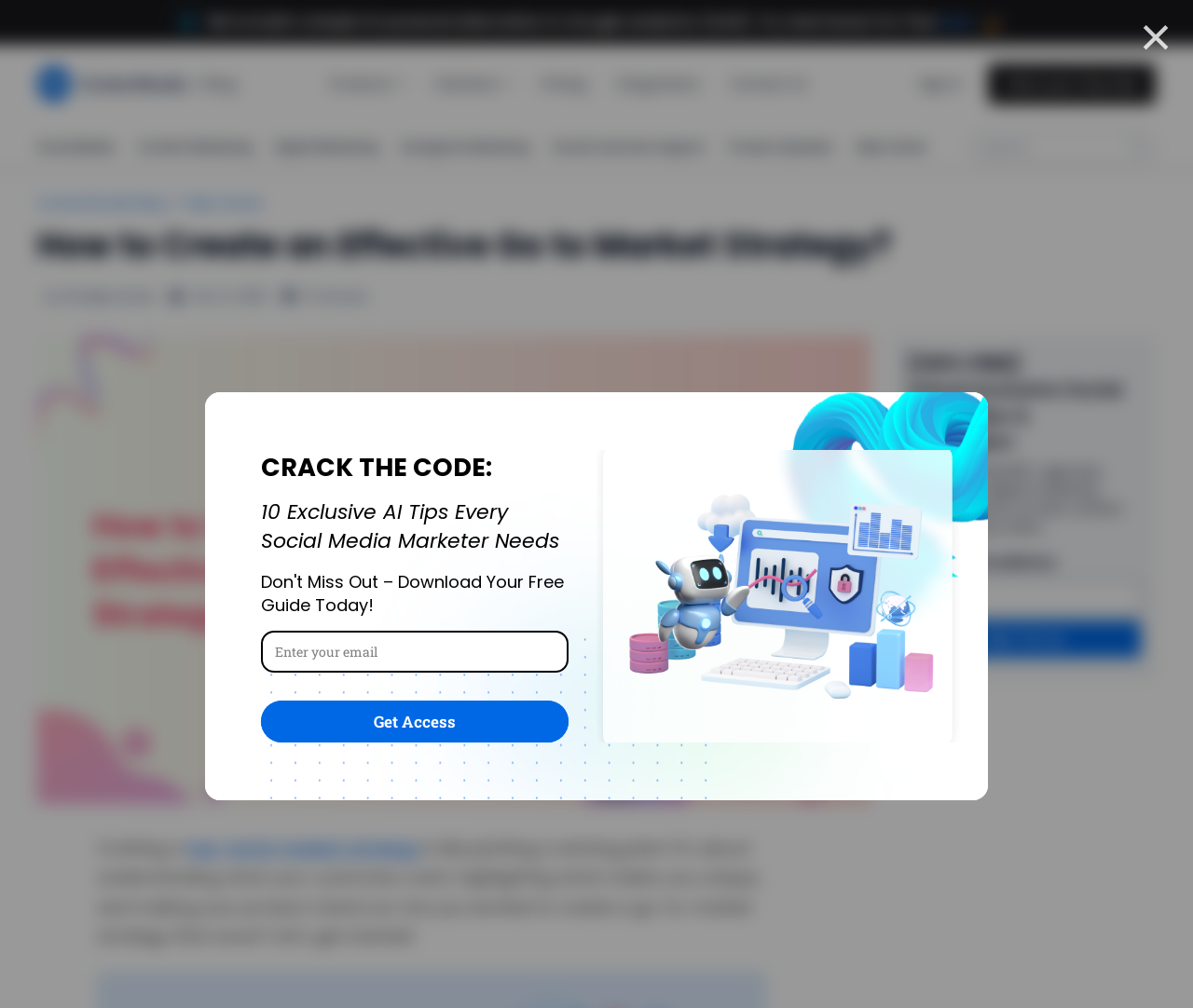Provide the bounding box coordinates for the UI element described in this sentence: "top-notch market strategy". The coordinates should be four float values between 0 and 1, i.e., [left, top, right, bottom].

[0.156, 0.83, 0.352, 0.853]